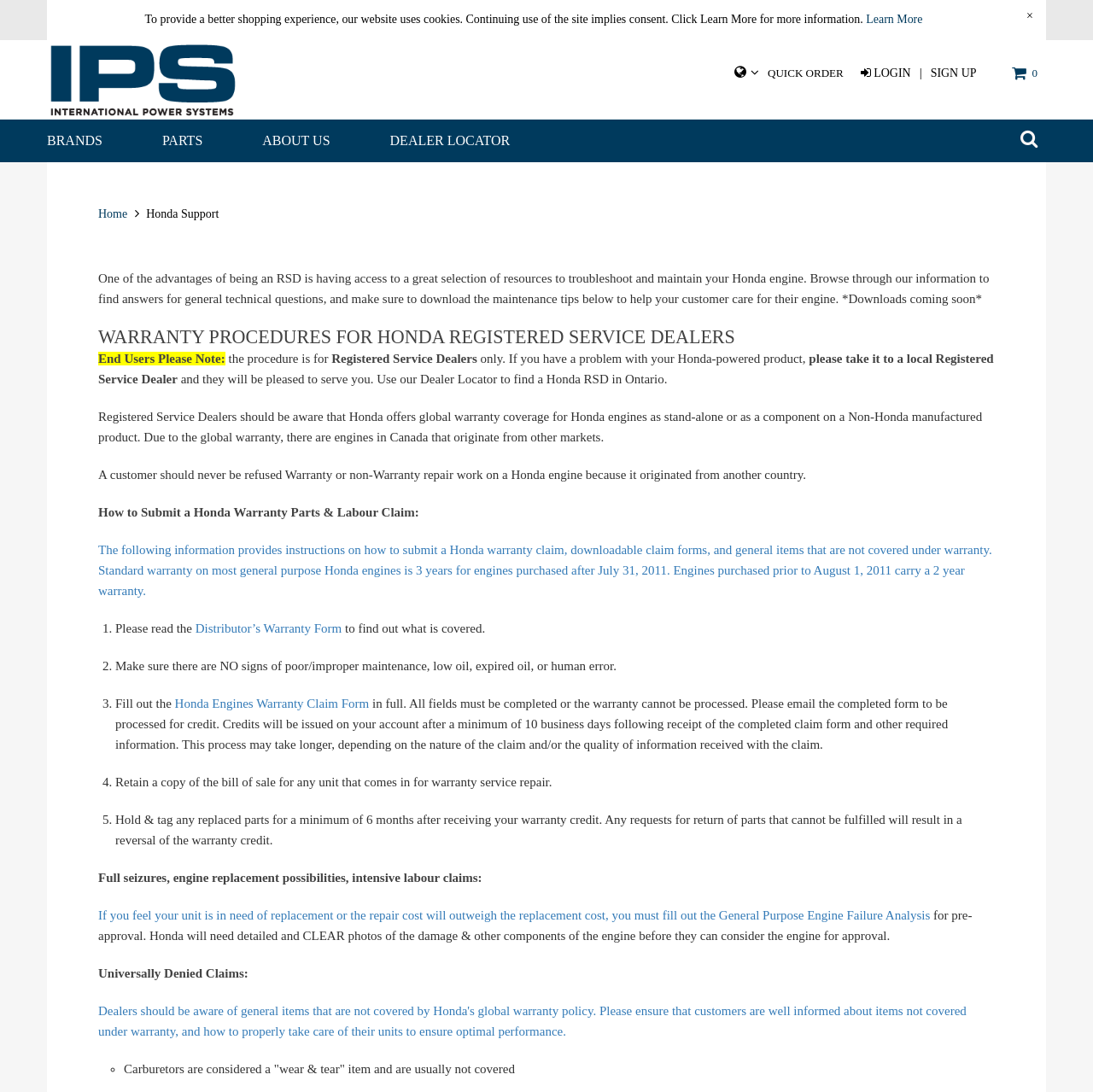Locate the bounding box of the UI element defined by this description: "title="Settings"". The coordinates should be given as four float numbers between 0 and 1, formatted as [left, top, right, bottom].

[0.672, 0.057, 0.695, 0.076]